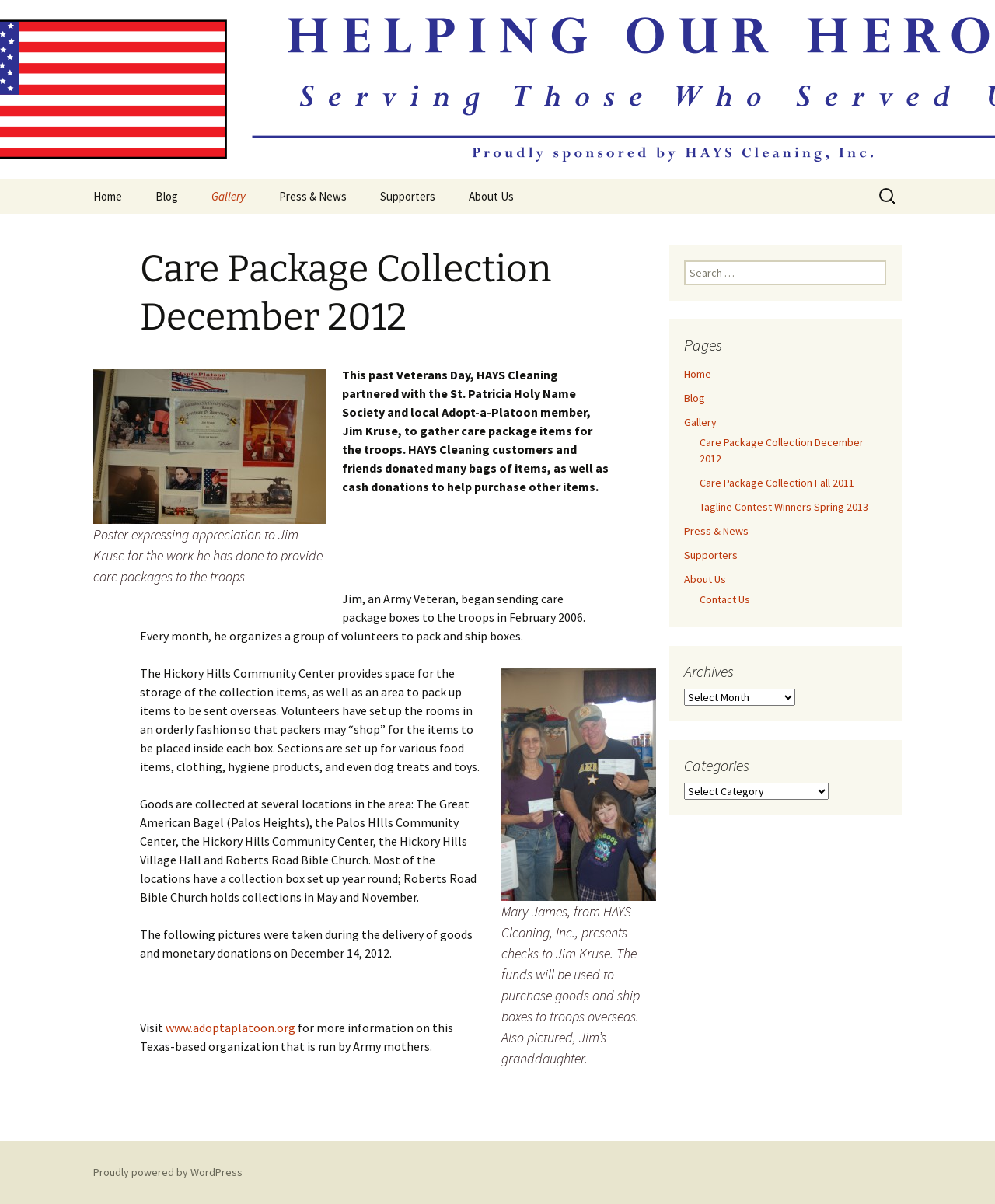Utilize the details in the image to give a detailed response to the question: What is the name of the website that provides more information on the organization that is run by Army mothers?

The text states, 'Visit www.adoptaplatoon.org for more information on this Texas-based organization that is run by Army mothers.'